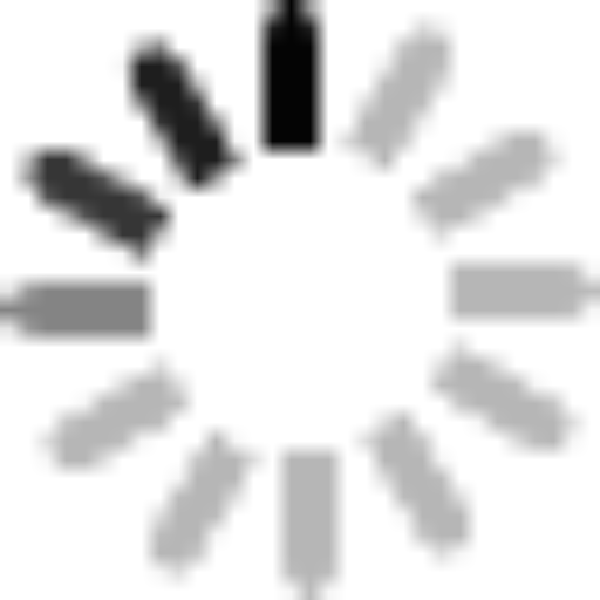Carefully examine the image and provide an in-depth answer to the question: What is the purpose of the audible and visual alarms?

The caption explains that the audible and visual alarms are designed to activate when the shower or eyewash is in use, ensuring immediate alertness in emergency situations, which is crucial in environments where chemical exposure or other hazards might occur.